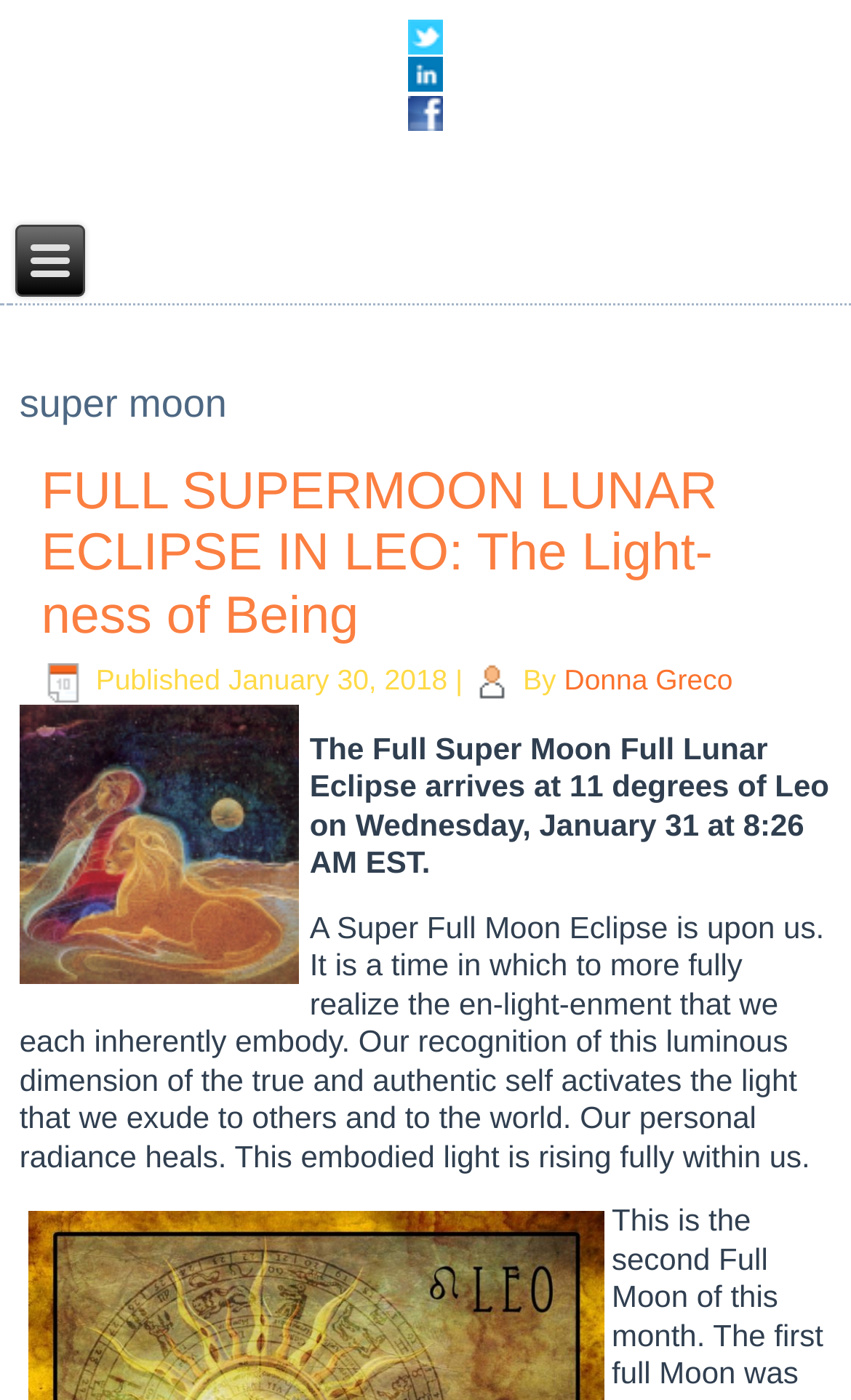Please provide a one-word or short phrase answer to the question:
Who is the author of the article?

Donna Greco